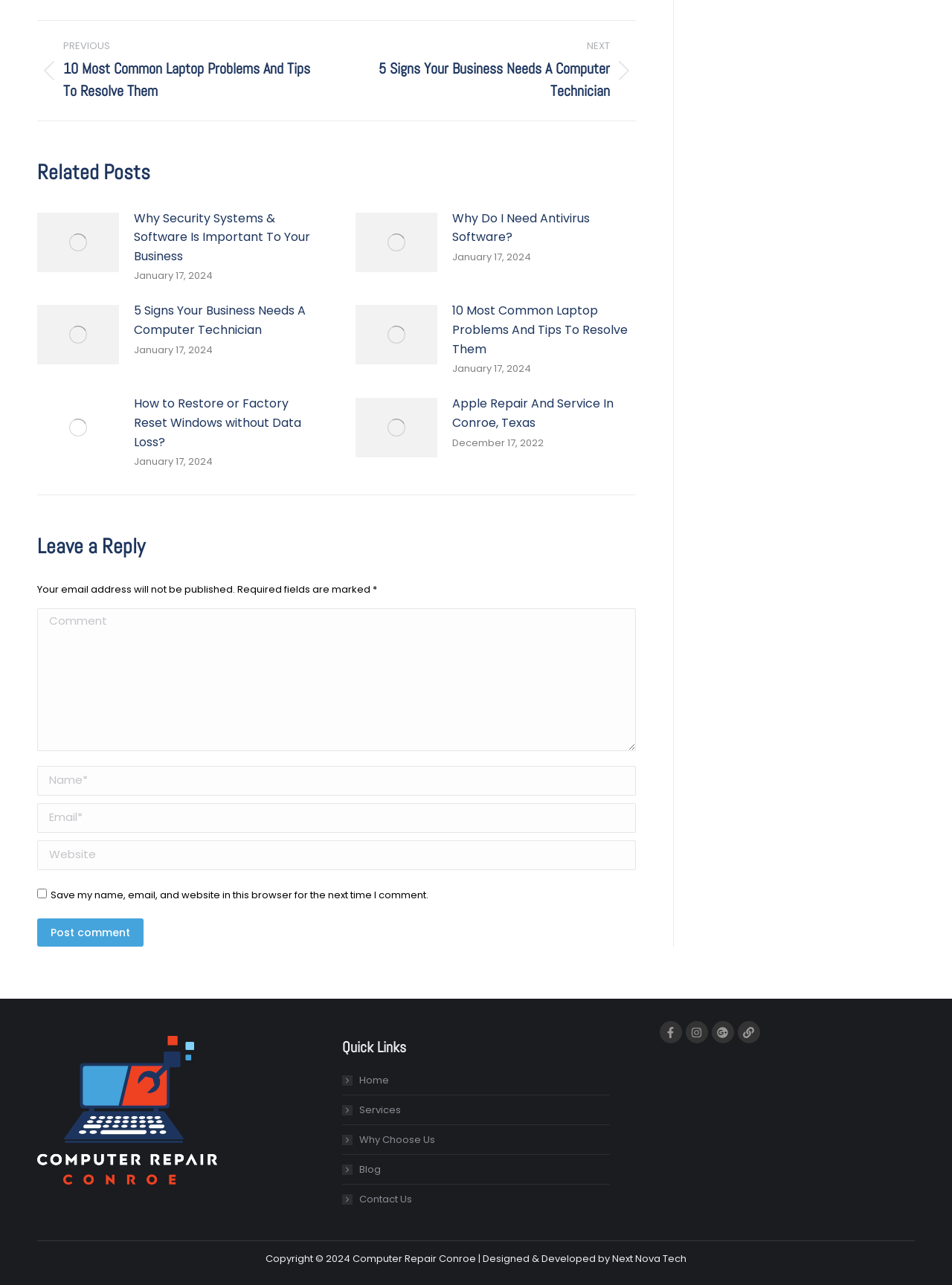What is the topic of the first related post? Based on the image, give a response in one word or a short phrase.

Security systems and software